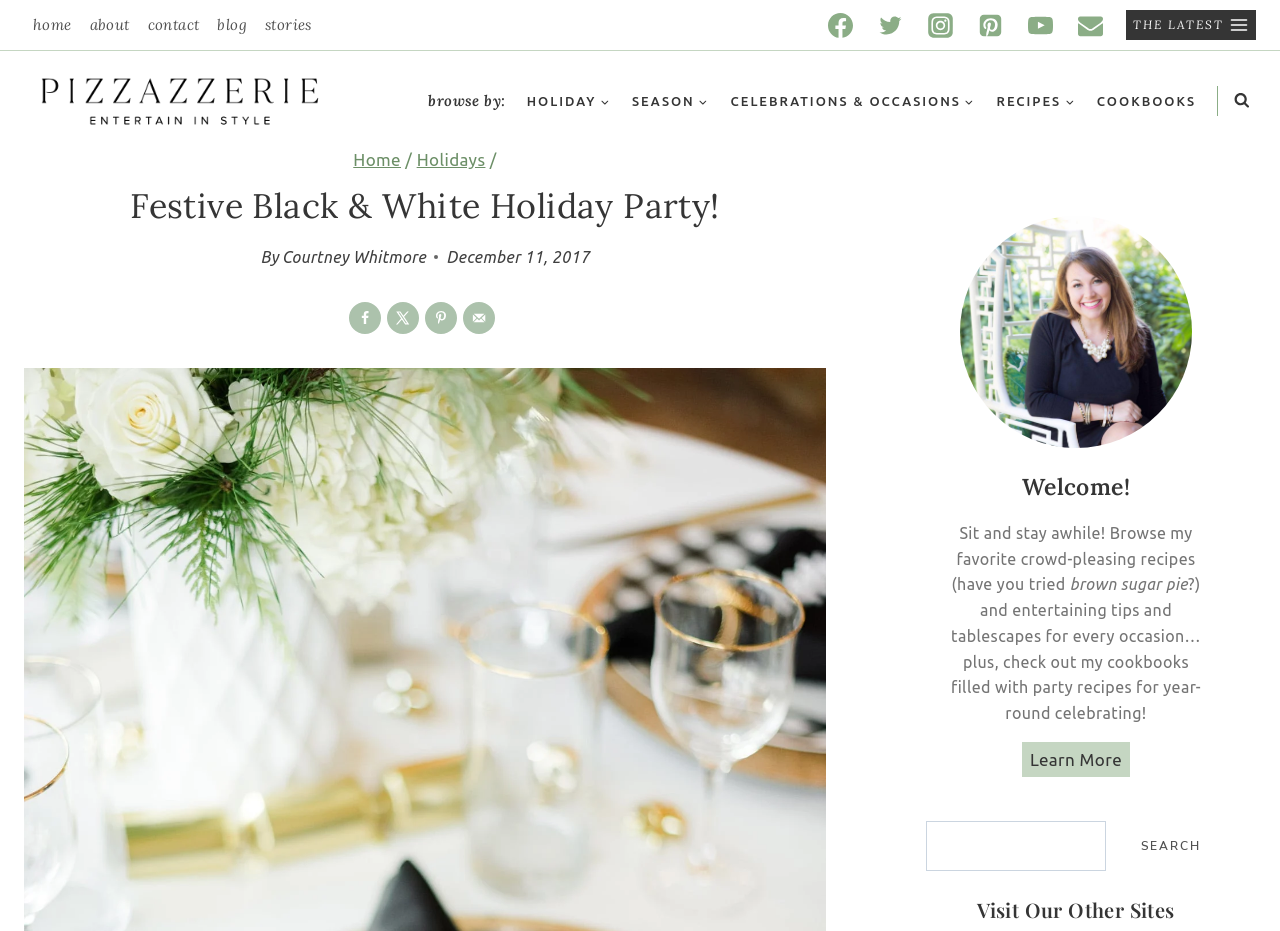What is the purpose of the 'Share on Facebook' button?
Carefully analyze the image and provide a thorough answer to the question.

The 'Share on Facebook' button is located near the top of the webpage, suggesting that it is a prominent feature. The button's text and accompanying Facebook logo icon indicate that its purpose is to allow users to share the webpage's content on the social media platform Facebook.